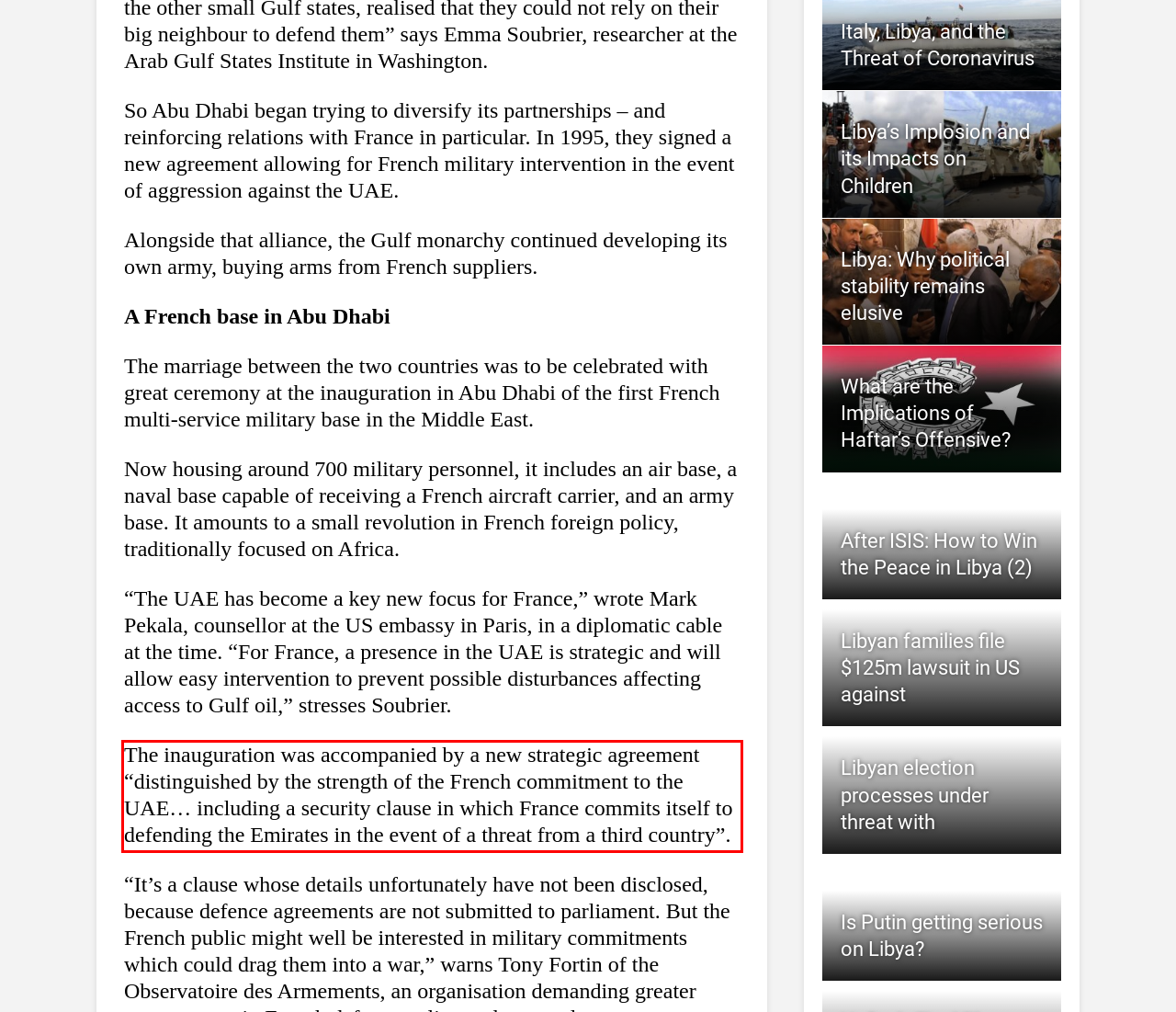Please examine the webpage screenshot and extract the text within the red bounding box using OCR.

The inauguration was accompanied by a new strategic agreement “distinguished by the strength of the French commitment to the UAE… including a security clause in which France commits itself to defending the Emirates in the event of a threat from a third country”.